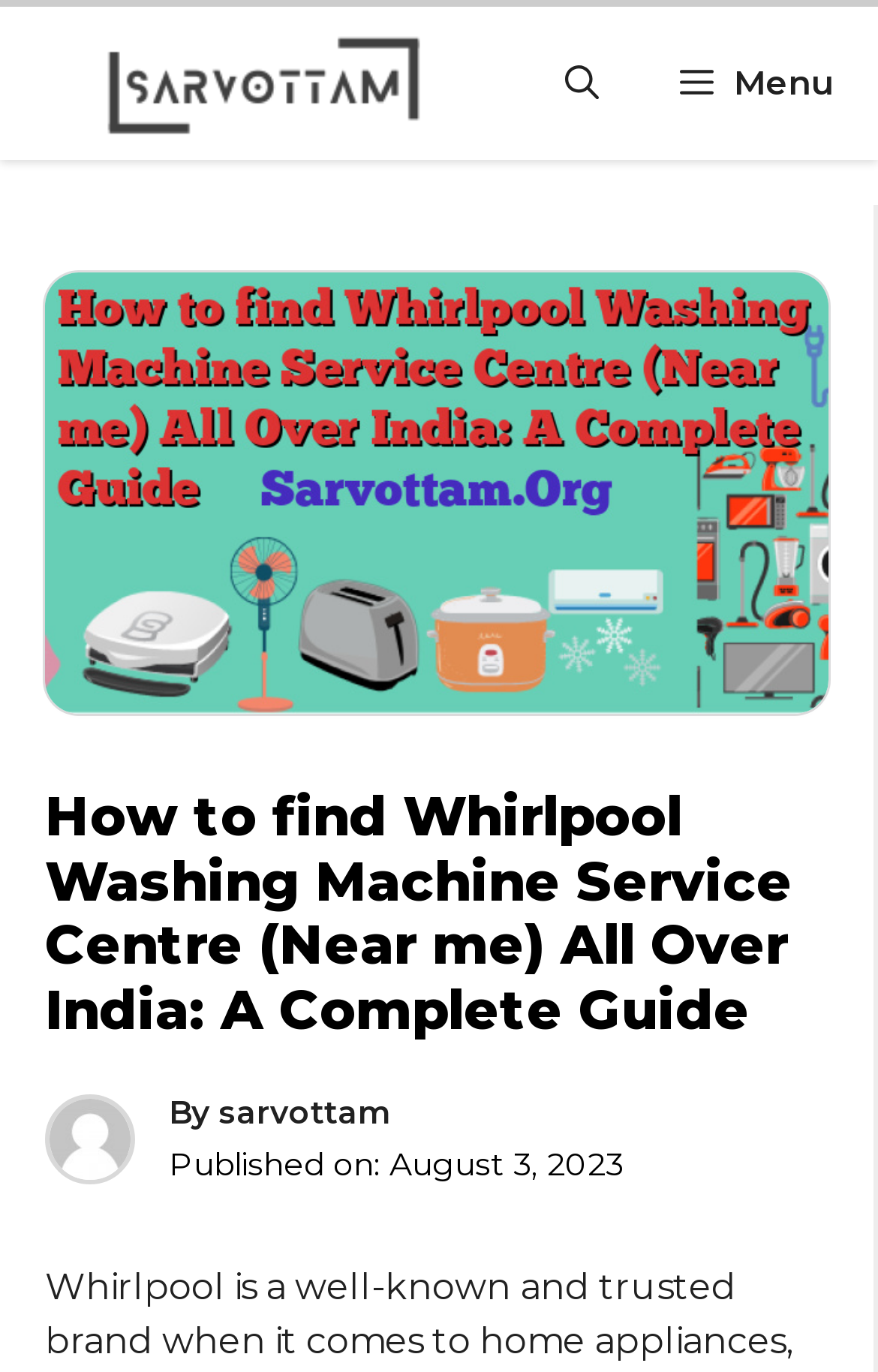Show the bounding box coordinates for the HTML element as described: "sarvottam".

[0.249, 0.796, 0.444, 0.825]